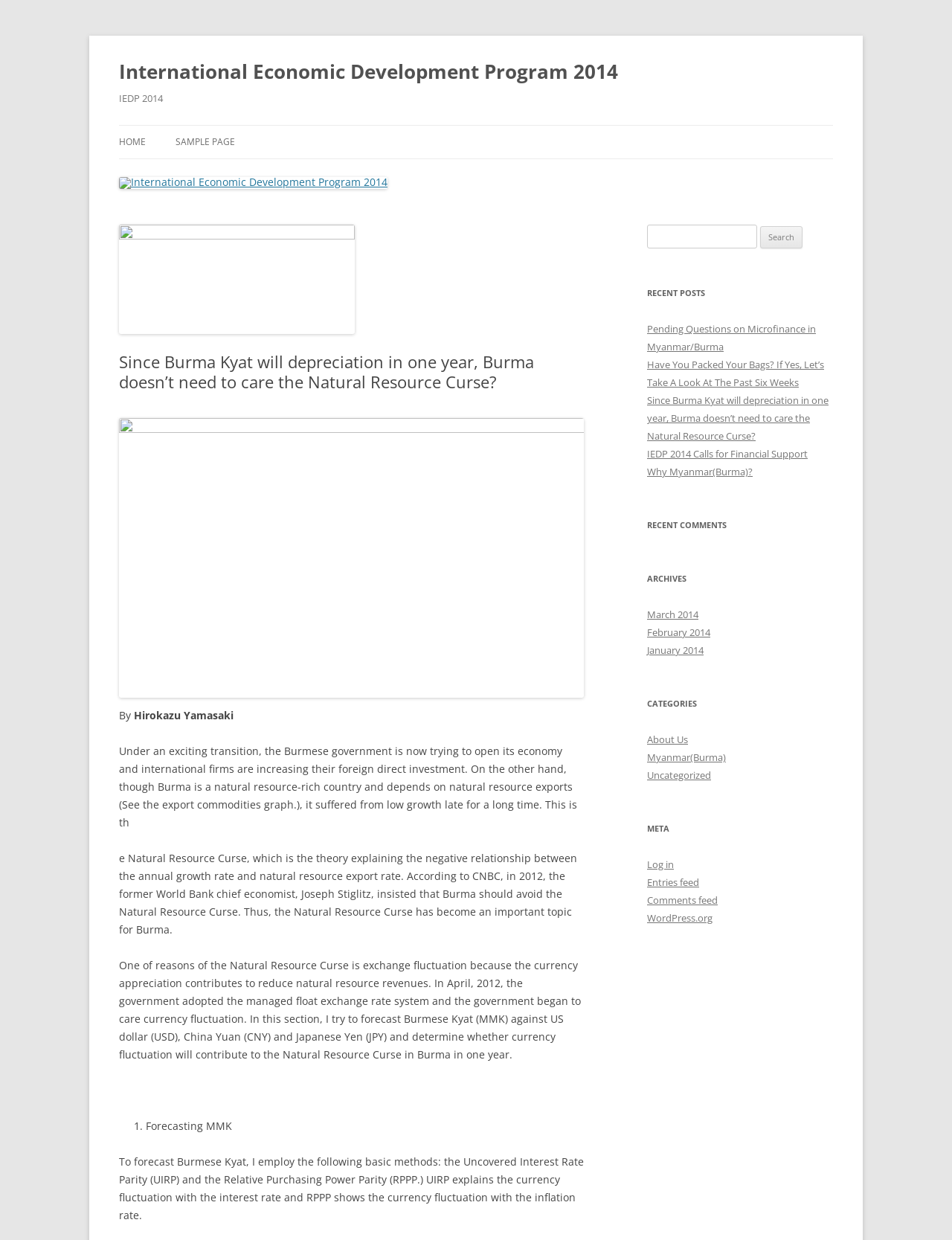Please provide the bounding box coordinates for the element that needs to be clicked to perform the instruction: "View ARCHIVES". The coordinates must consist of four float numbers between 0 and 1, formatted as [left, top, right, bottom].

[0.68, 0.46, 0.875, 0.474]